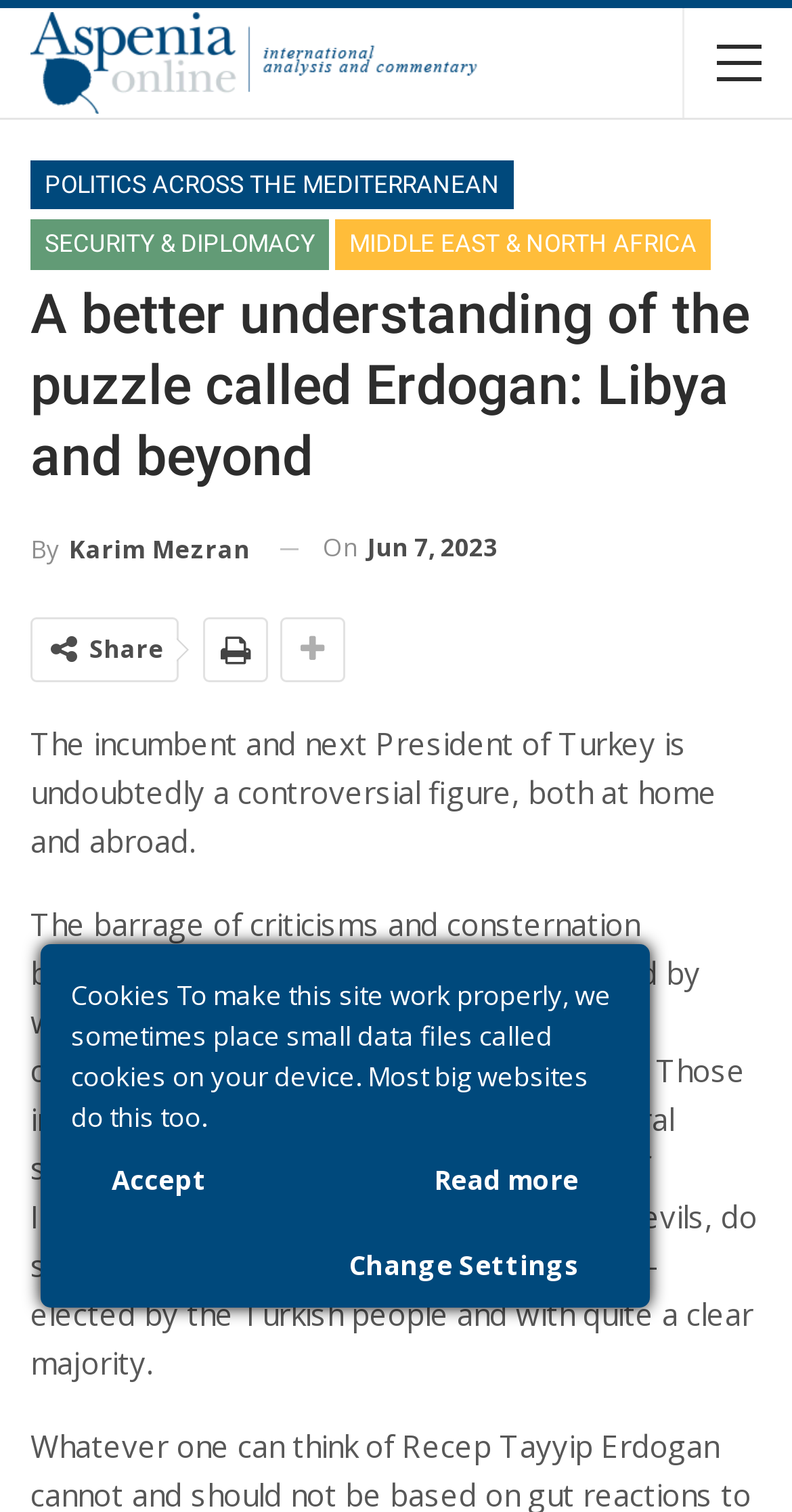Who is the author of the article?
Look at the image and answer the question with a single word or phrase.

Karim Mezran